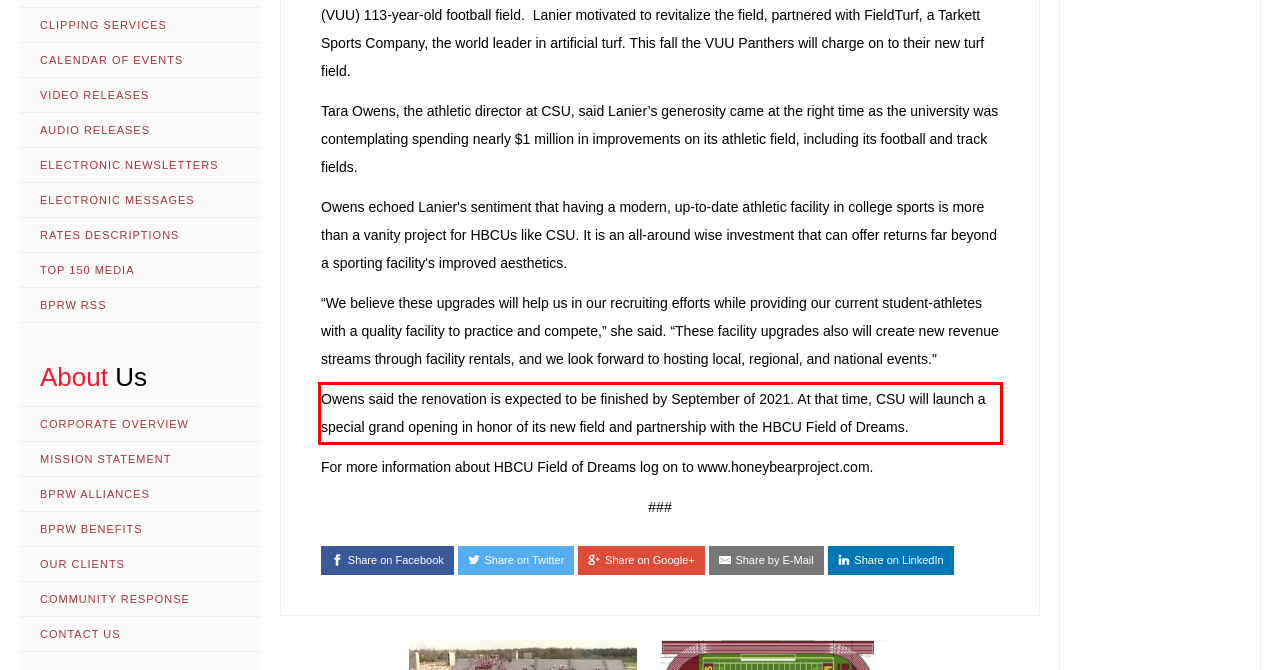You have a screenshot of a webpage where a UI element is enclosed in a red rectangle. Perform OCR to capture the text inside this red rectangle.

Owens said the renovation is expected to be finished by September of 2021. At that time, CSU will launch a special grand opening in honor of its new field and partnership with the HBCU Field of Dreams.